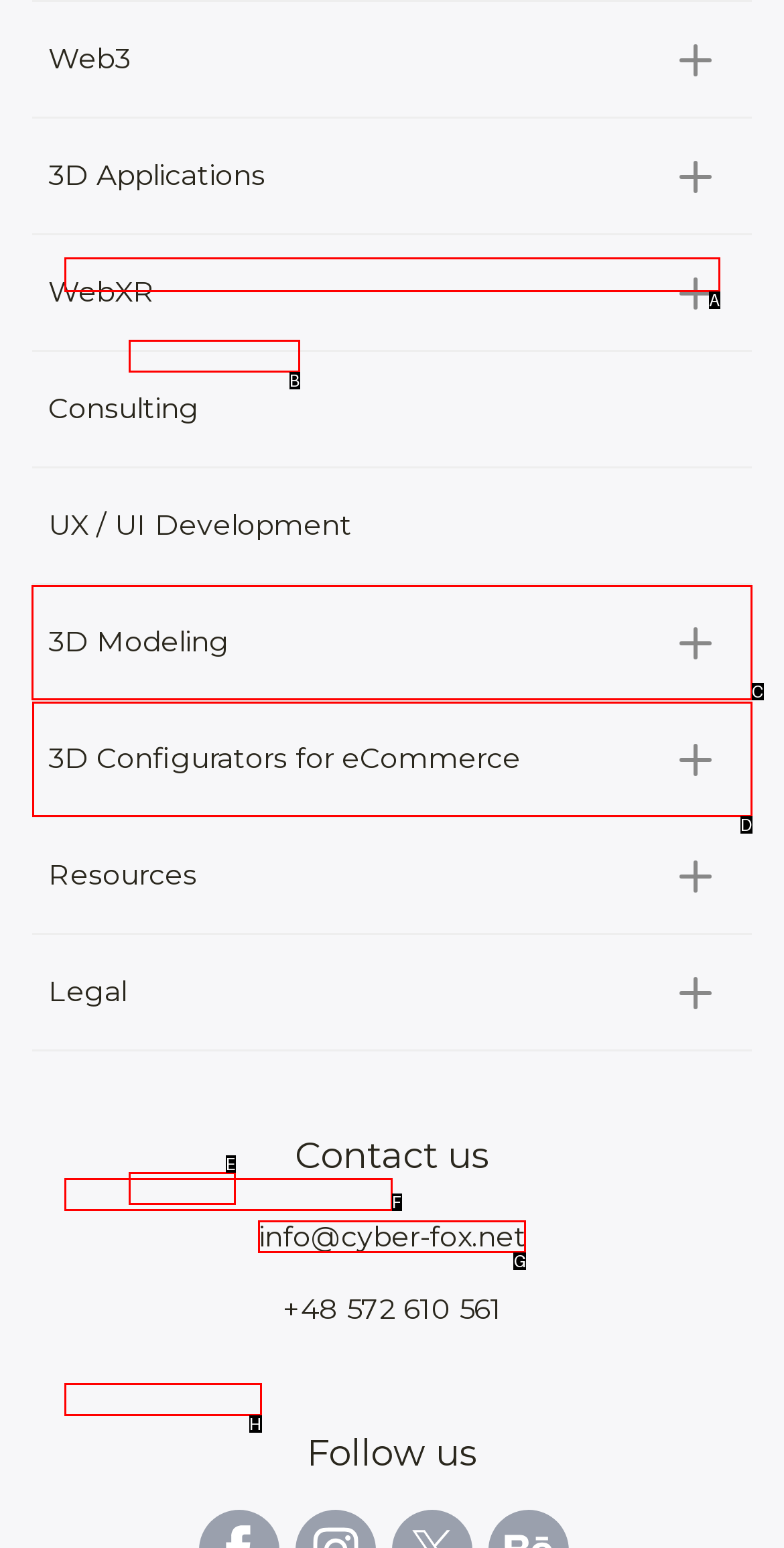Choose the HTML element that should be clicked to accomplish the task: Learn about 3D Modeling. Answer with the letter of the chosen option.

C